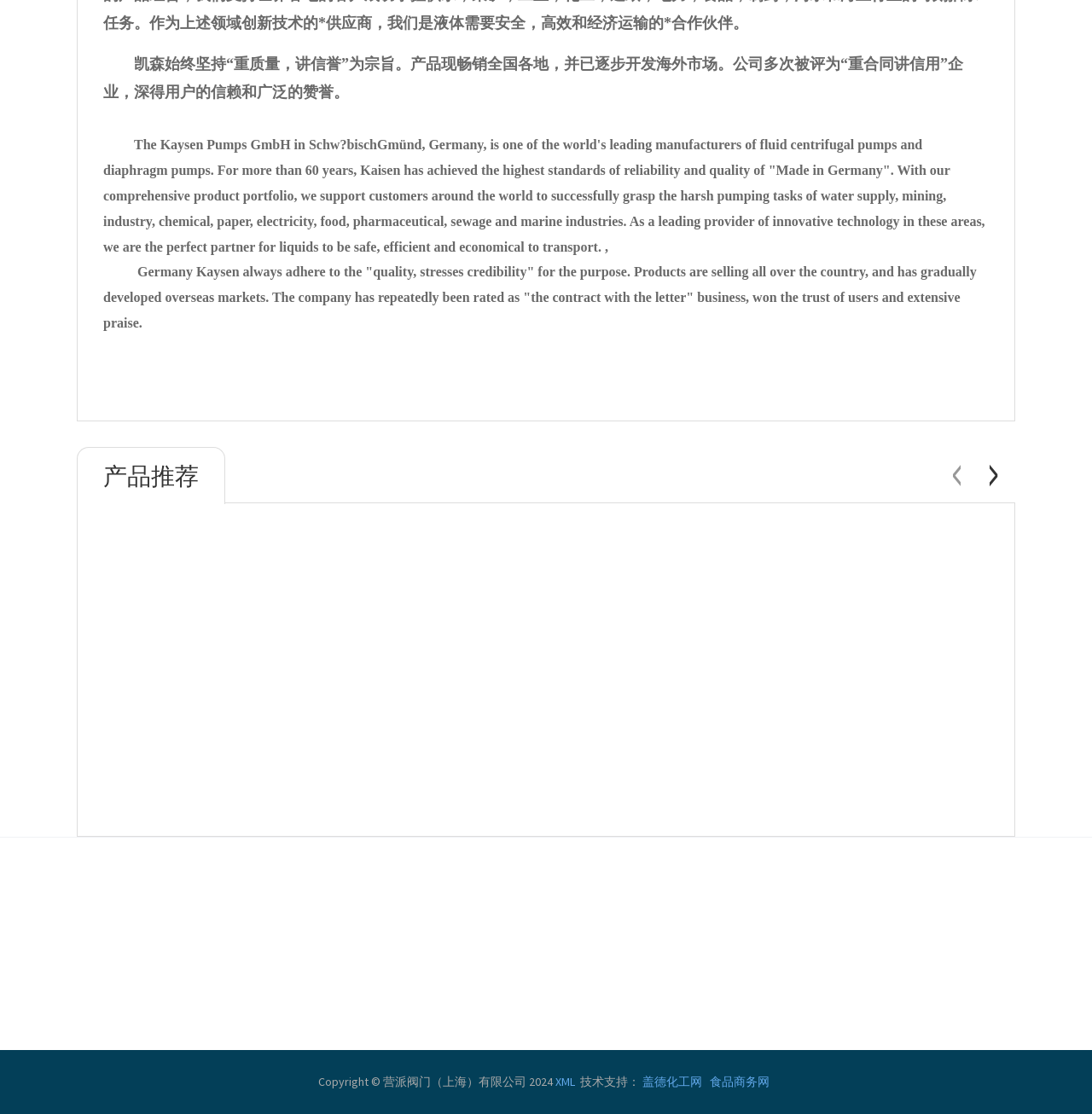Identify the bounding box coordinates for the UI element that matches this description: "aria-label="Next slide"".

[0.897, 0.411, 0.922, 0.446]